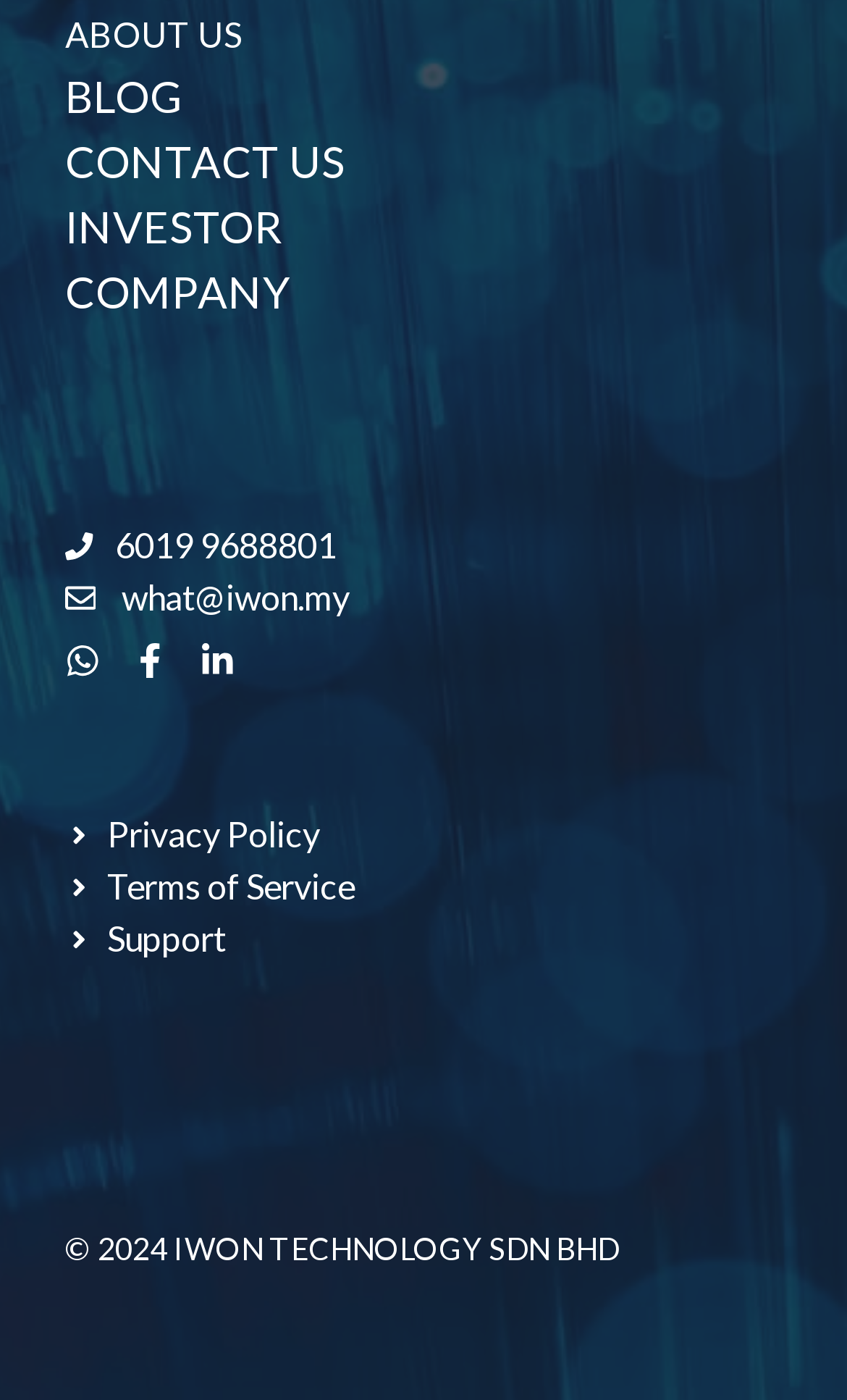Determine the bounding box coordinates of the target area to click to execute the following instruction: "get support."

[0.077, 0.653, 0.267, 0.69]